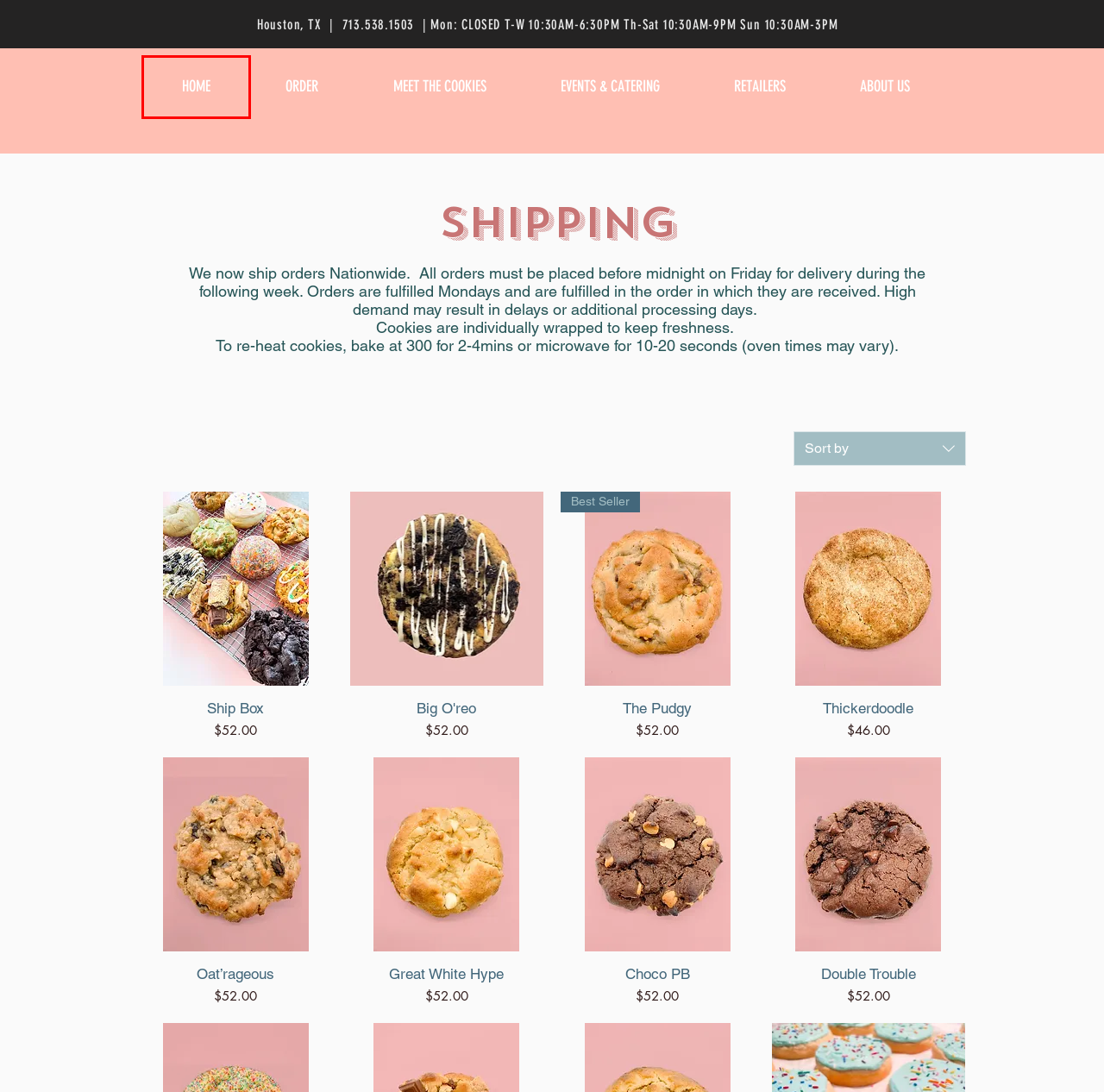Given a webpage screenshot featuring a red rectangle around a UI element, please determine the best description for the new webpage that appears after the element within the bounding box is clicked. The options are:
A. Great White Hype | Pudgy's Fine Cookies
B. MEET THE COOKIES | Pudgy's Fine Cookies
C. Choco PB | Pudgy's Fine Cookies
D. The Pudgy | Pudgy's Fine Cookies
E. Big O'reo | Pudgy's Fine Cookies
F. Pudgys | Pudgy's Fine Cookies | United States| Houston
G. Ship Box | Pudgy's Fine Cookies
H. About | PUDGY'S FINE COOKIES

F